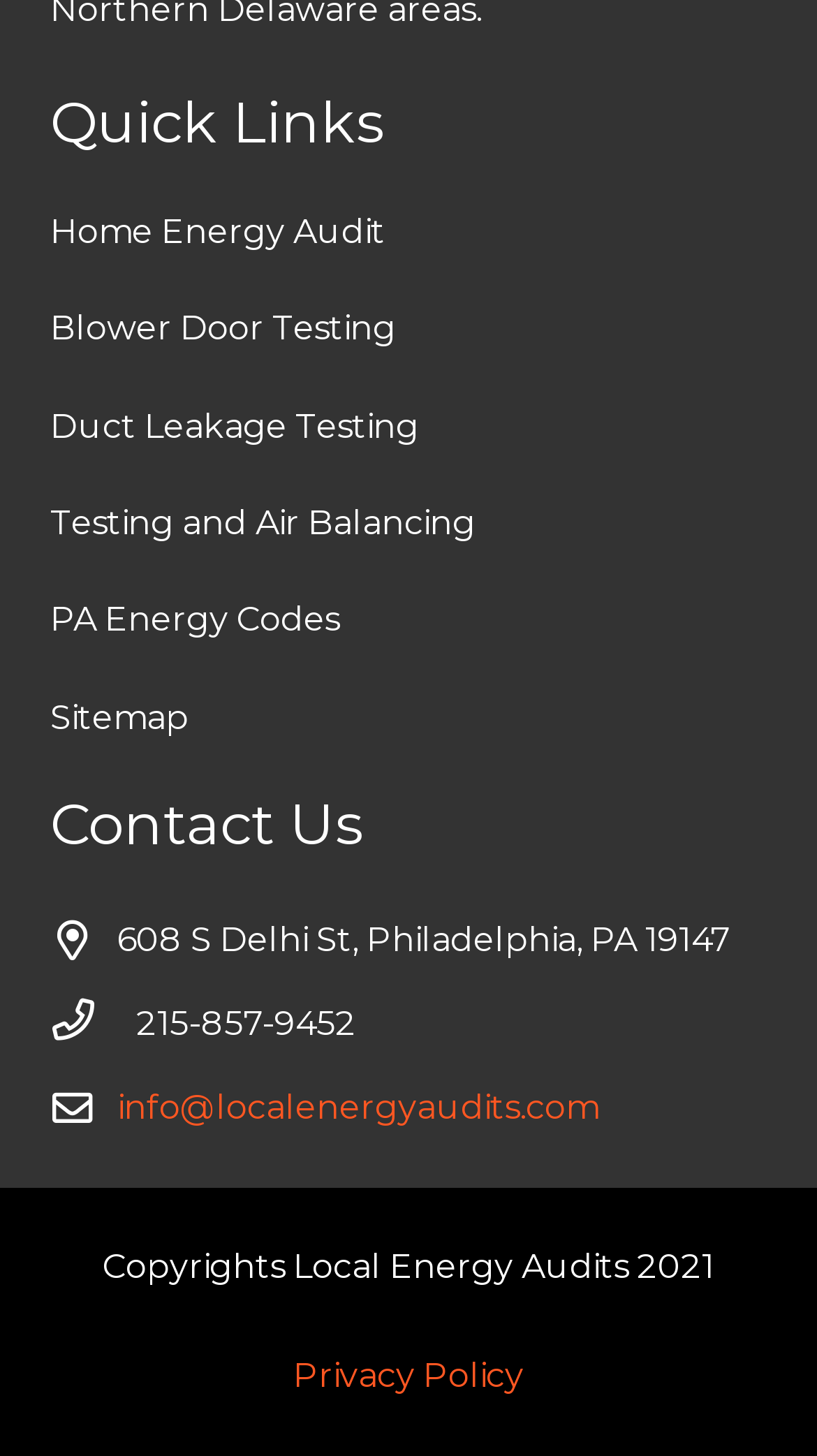Predict the bounding box of the UI element that fits this description: "payday loans for unemployed".

None